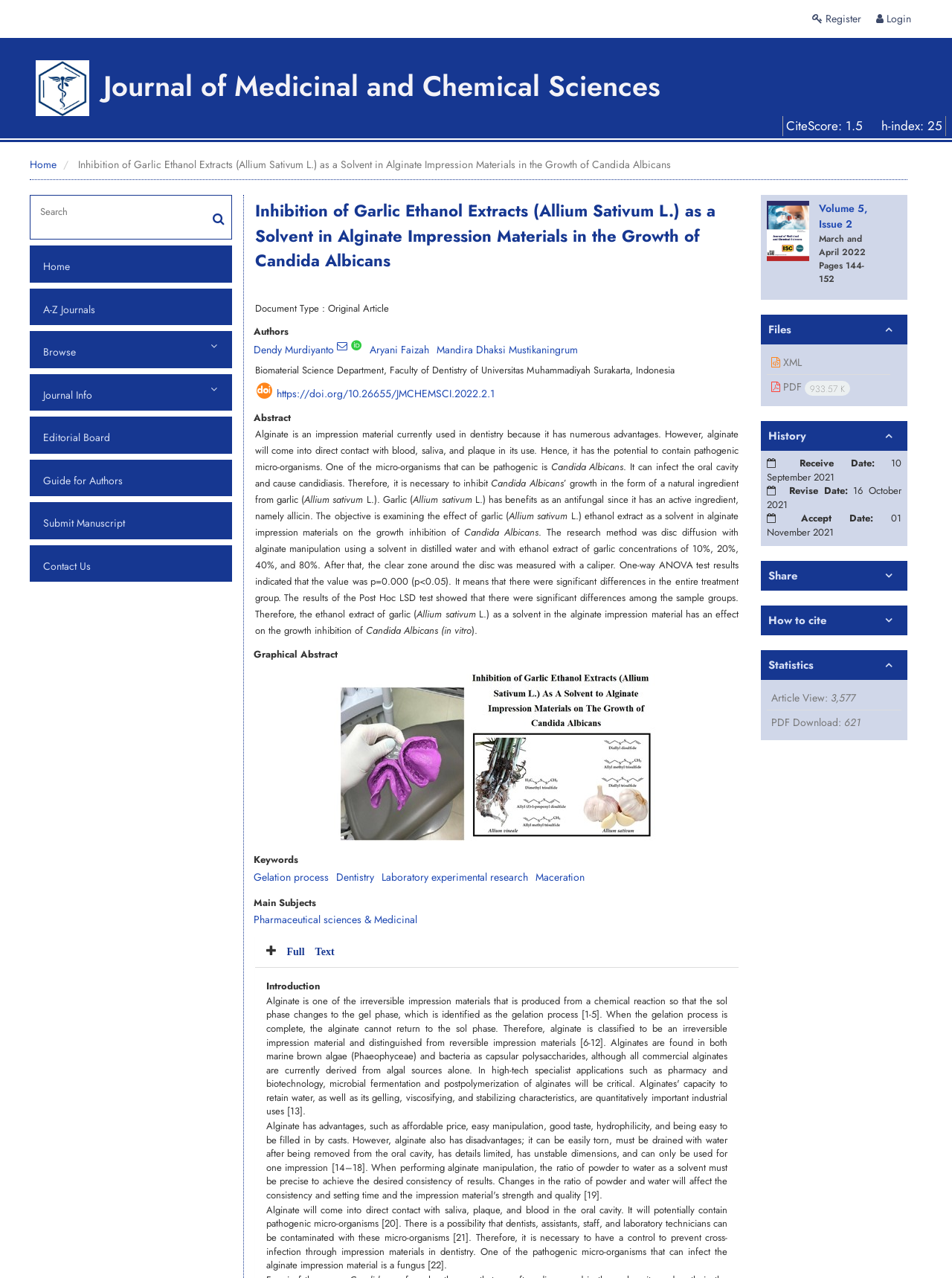Locate the bounding box coordinates of the element's region that should be clicked to carry out the following instruction: "view journal information". The coordinates need to be four float numbers between 0 and 1, i.e., [left, top, right, bottom].

[0.038, 0.047, 0.962, 0.091]